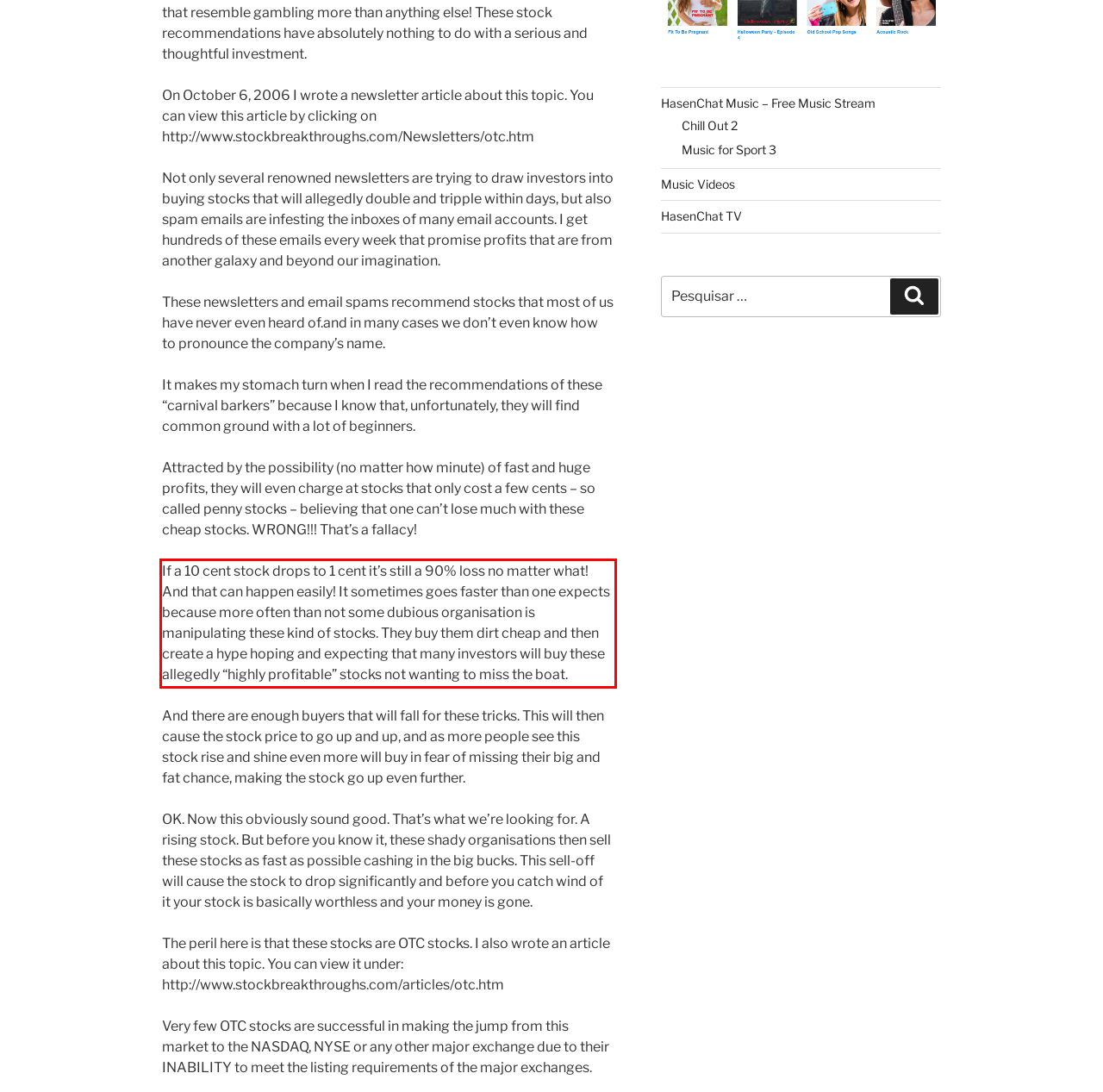Using OCR, extract the text content found within the red bounding box in the given webpage screenshot.

If a 10 cent stock drops to 1 cent it’s still a 90% loss no matter what! And that can happen easily! It sometimes goes faster than one expects because more often than not some dubious organisation is manipulating these kind of stocks. They buy them dirt cheap and then create a hype hoping and expecting that many investors will buy these allegedly “highly profitable” stocks not wanting to miss the boat.